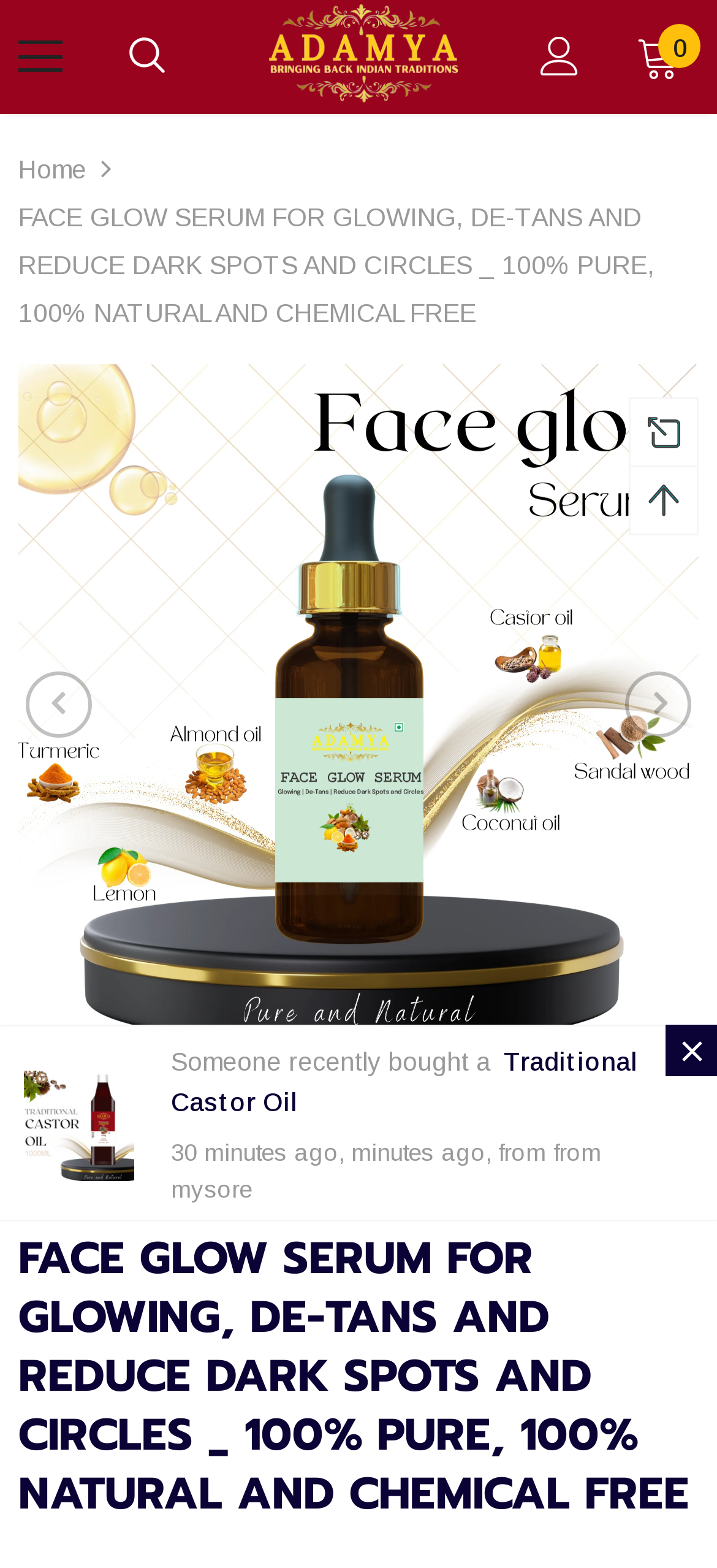How many options are available in the listbox?
Refer to the image and provide a detailed answer to the question.

The listbox is located in the middle of the webpage and has three options, each with an image and text describing the face glow serum.